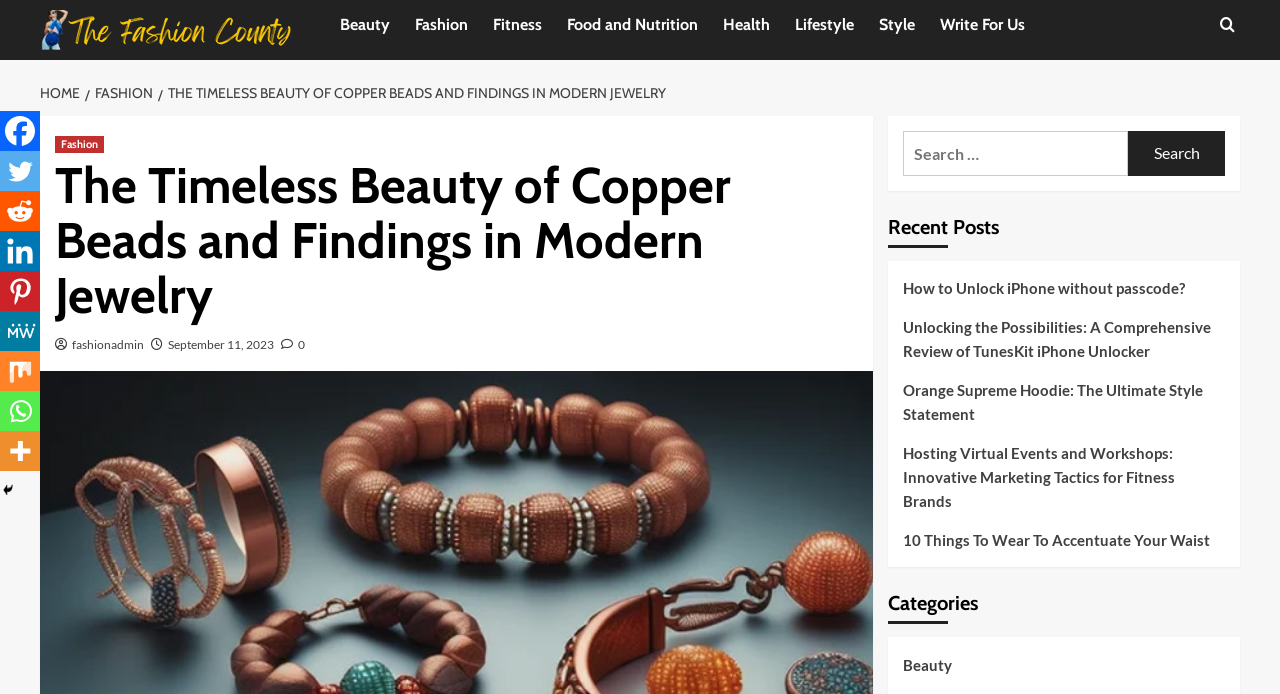Identify the bounding box coordinates for the element you need to click to achieve the following task: "Click on the Fashion County logo". The coordinates must be four float values ranging from 0 to 1, formatted as [left, top, right, bottom].

[0.031, 0.014, 0.234, 0.072]